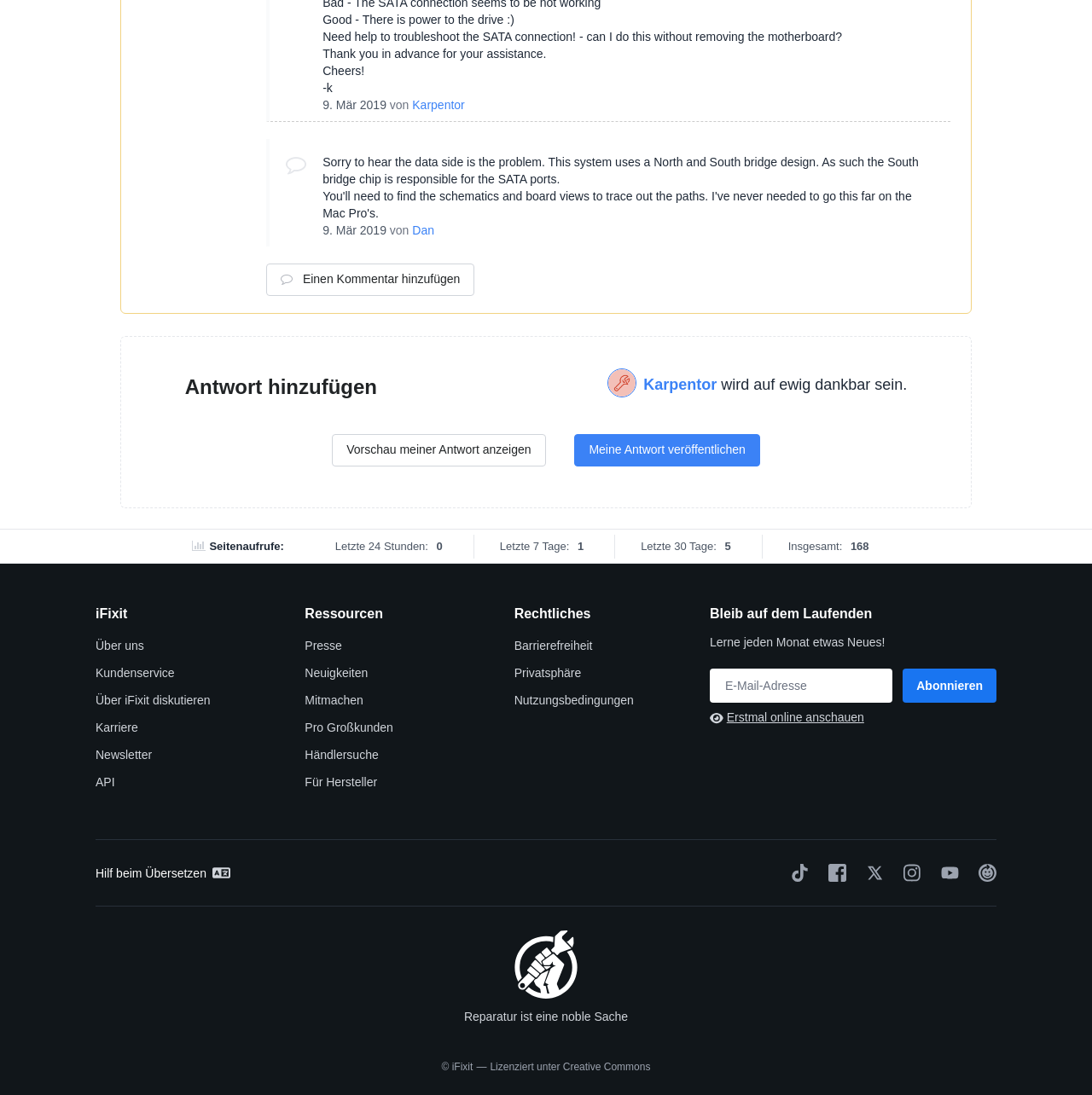Pinpoint the bounding box coordinates of the clickable element to carry out the following instruction: "Publish my answer."

[0.526, 0.396, 0.696, 0.426]